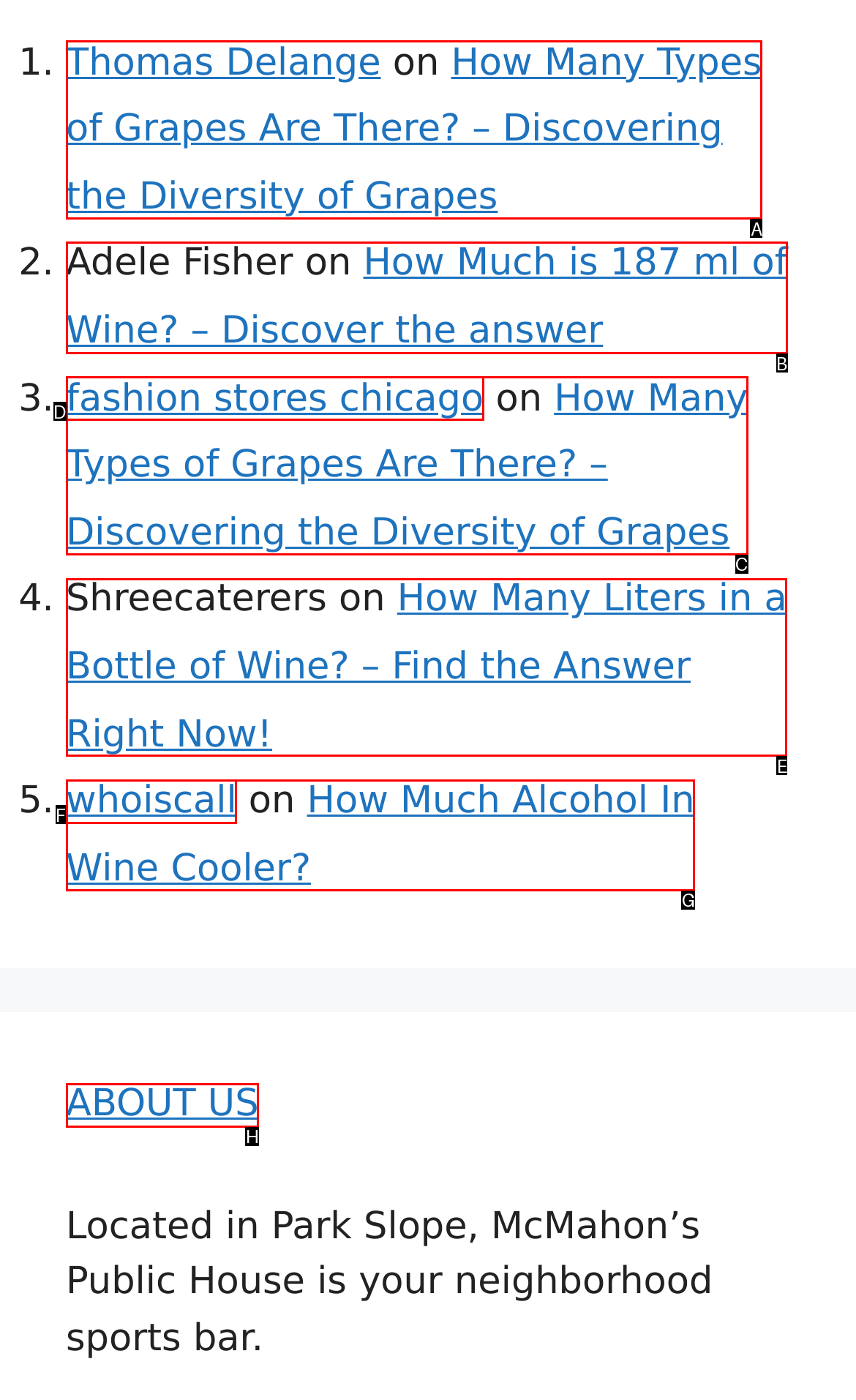Indicate the UI element to click to perform the task: Click on the link to discover How Much is 187 ml of Wine?. Reply with the letter corresponding to the chosen element.

B